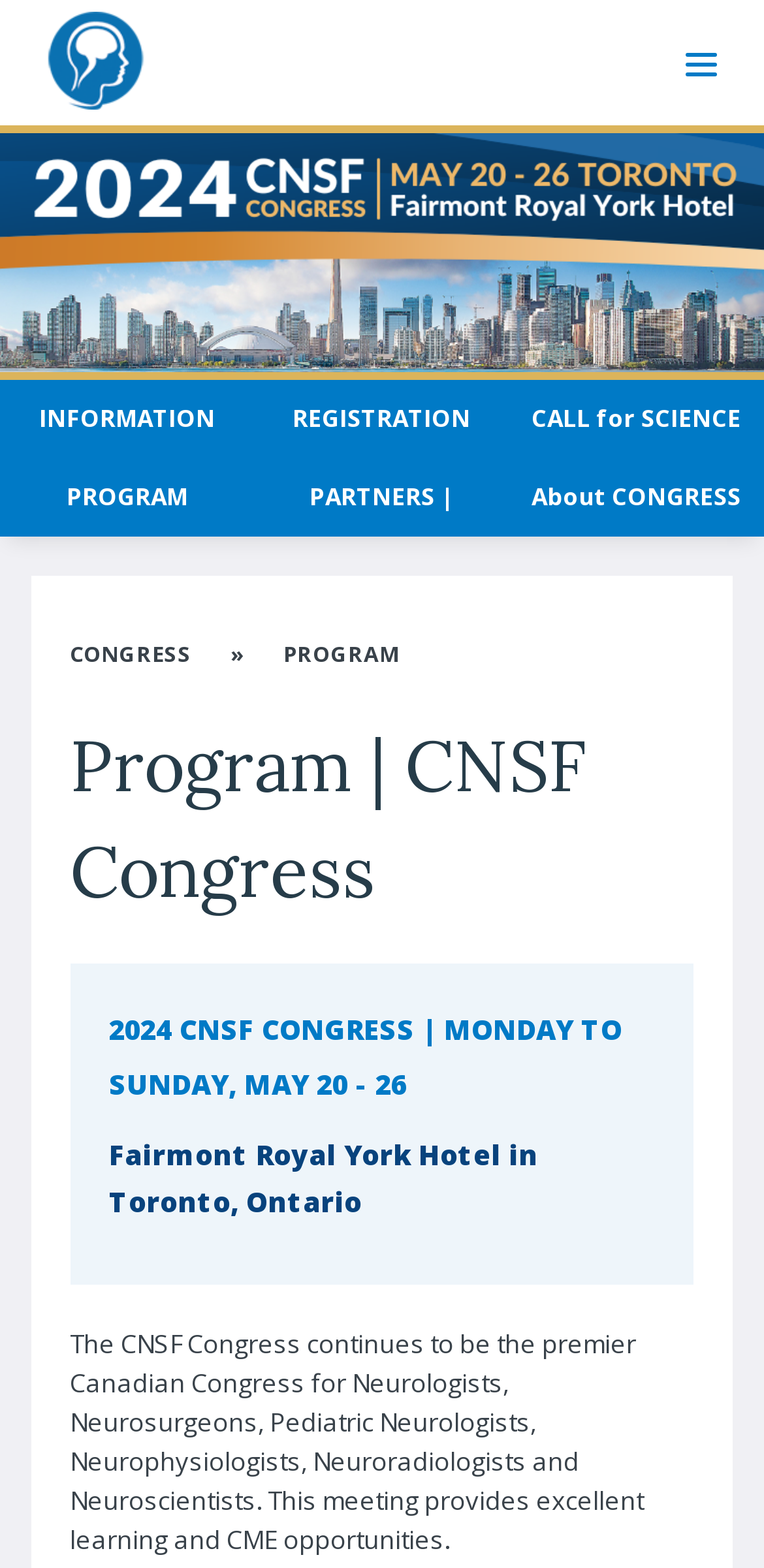Locate the UI element described by CALL for SCIENCE in the provided webpage screenshot. Return the bounding box coordinates in the format (top-left x, top-left y, bottom-right x, bottom-right y), ensuring all values are between 0 and 1.

[0.667, 0.242, 1.0, 0.292]